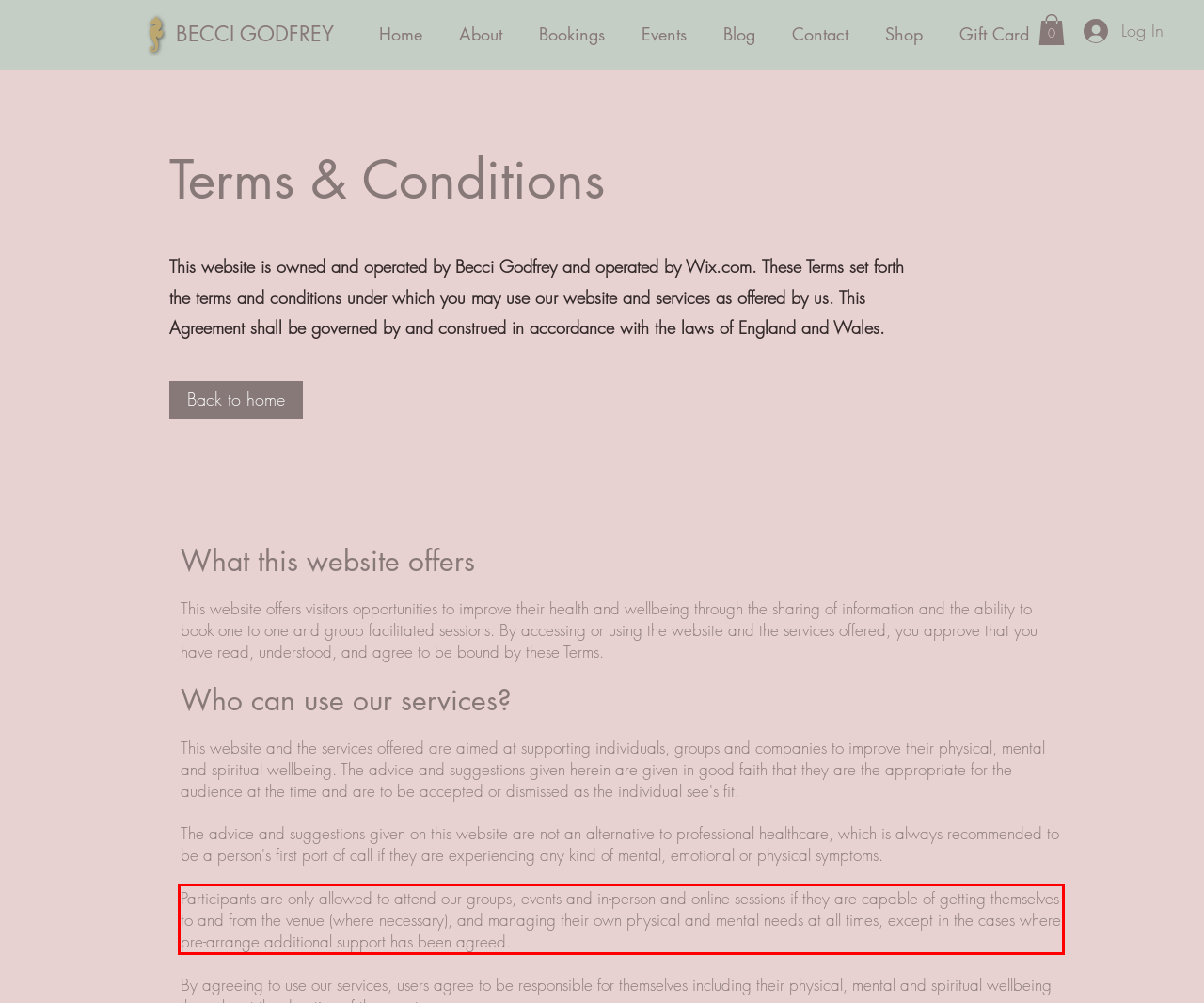Given a screenshot of a webpage with a red bounding box, please identify and retrieve the text inside the red rectangle.

Participants are only allowed to attend our groups, events and in-person and online sessions if they are capable of getting themselves to and from the venue (where necessary), and managing their own physical and mental needs at all times, except in the cases where pre-arrange additional support has been agreed.